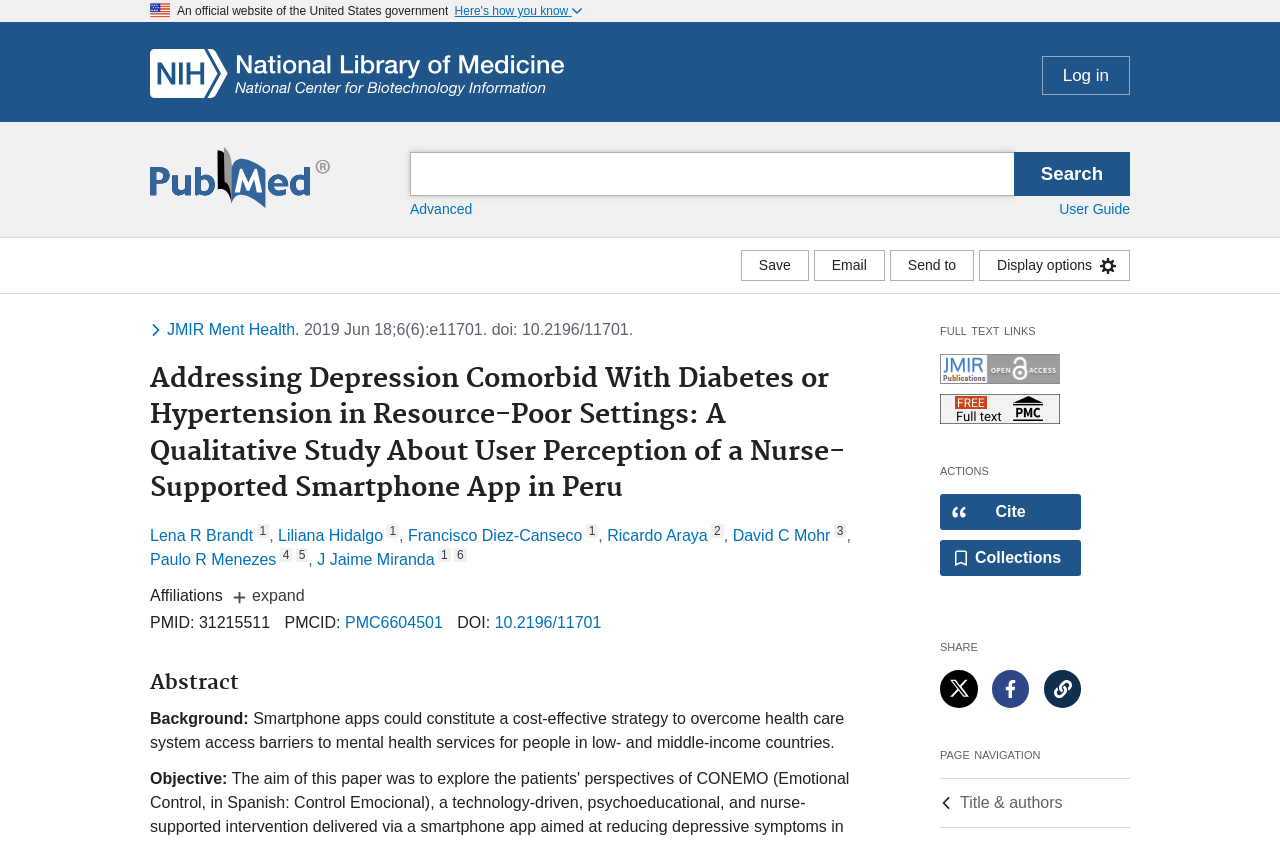Please examine the image and provide a detailed answer to the question: How many authors are listed in the article?

The authors are listed below the title of the article, and they are Lena R Brandt, Liliana Hidalgo, Francisco Diez-Canseco, Ricardo Araya, David C Mohr, Paulo R Menezes, and J Jaime Miranda.